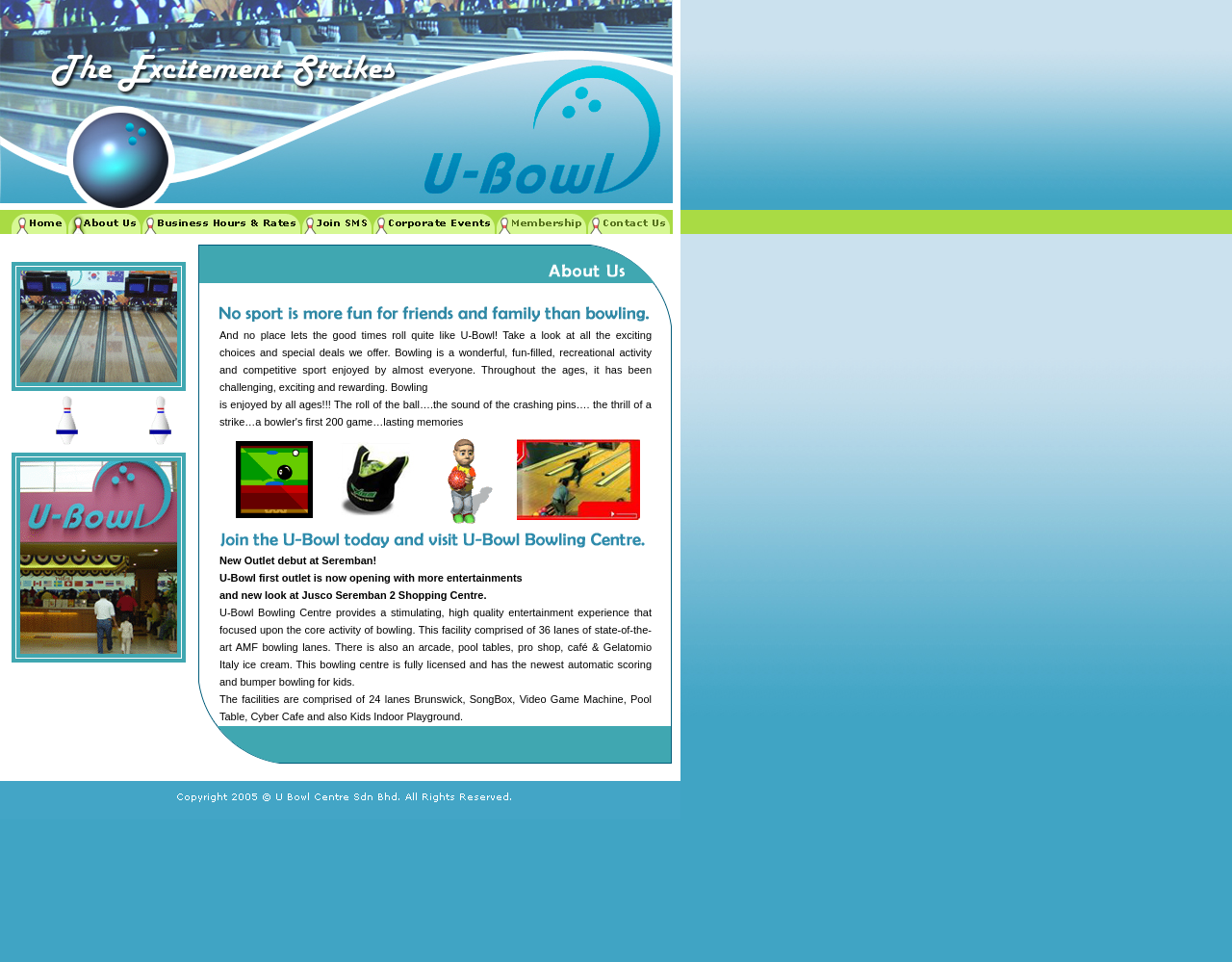Can you find the bounding box coordinates of the area I should click to execute the following instruction: "Explore the entertainment options"?

[0.004, 0.272, 0.156, 0.689]